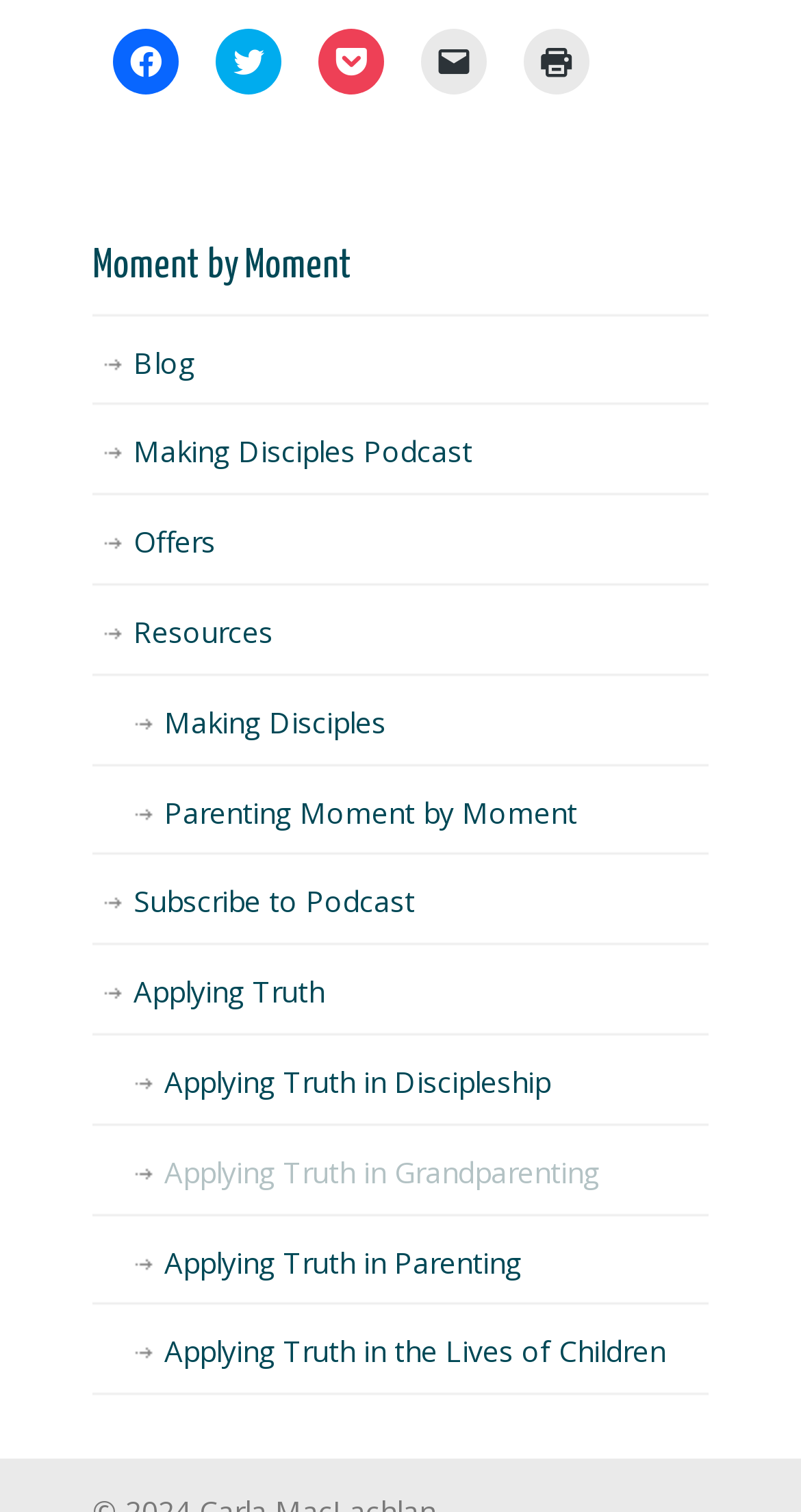Refer to the image and provide an in-depth answer to the question: 
How many links are there to share the webpage?

The answer can be found by looking at the top of the webpage. There are five links to share the webpage on different social media platforms, namely Facebook, Twitter, Pocket, email, and print.